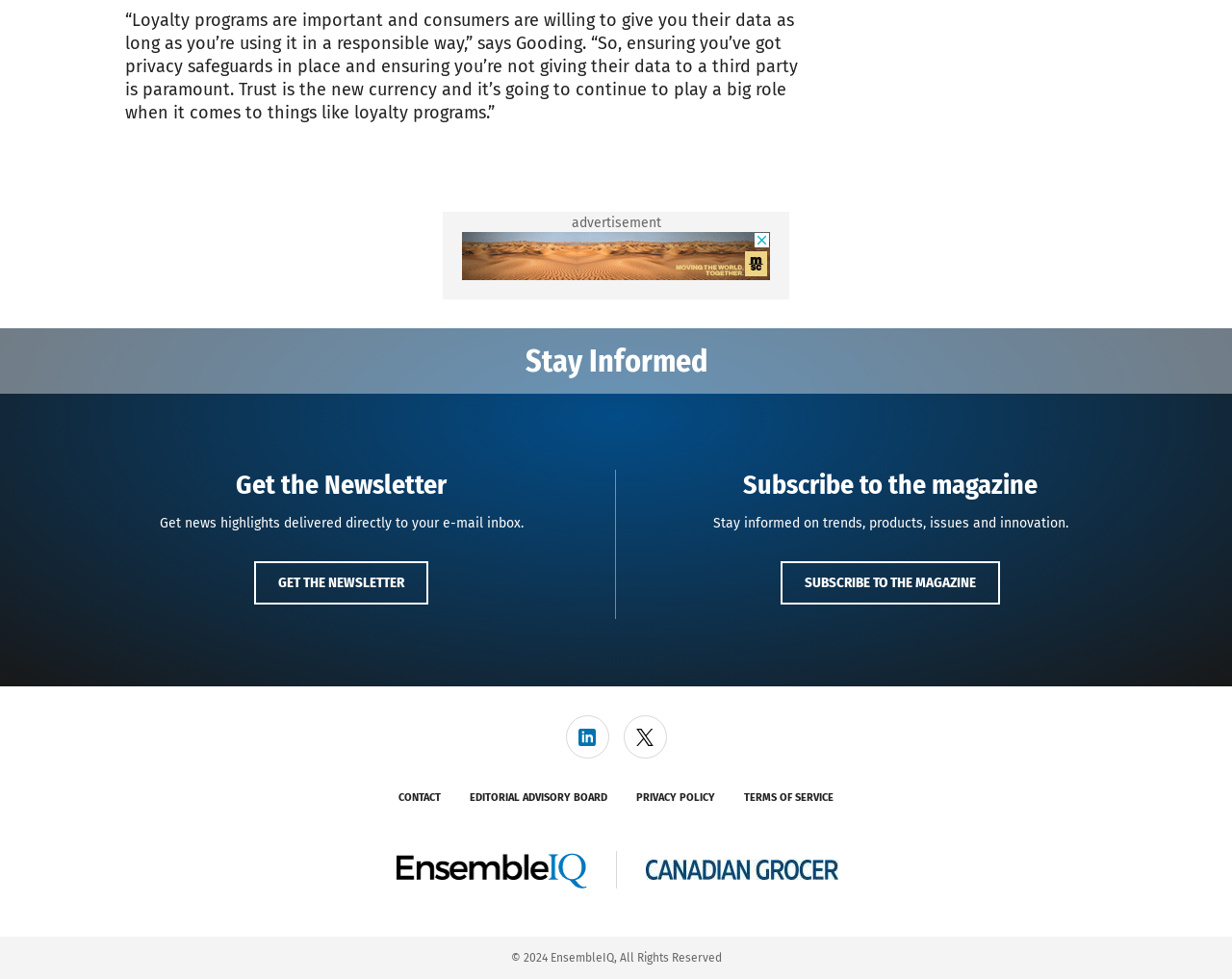Indicate the bounding box coordinates of the clickable region to achieve the following instruction: "Contact us."

[0.323, 0.809, 0.358, 0.821]